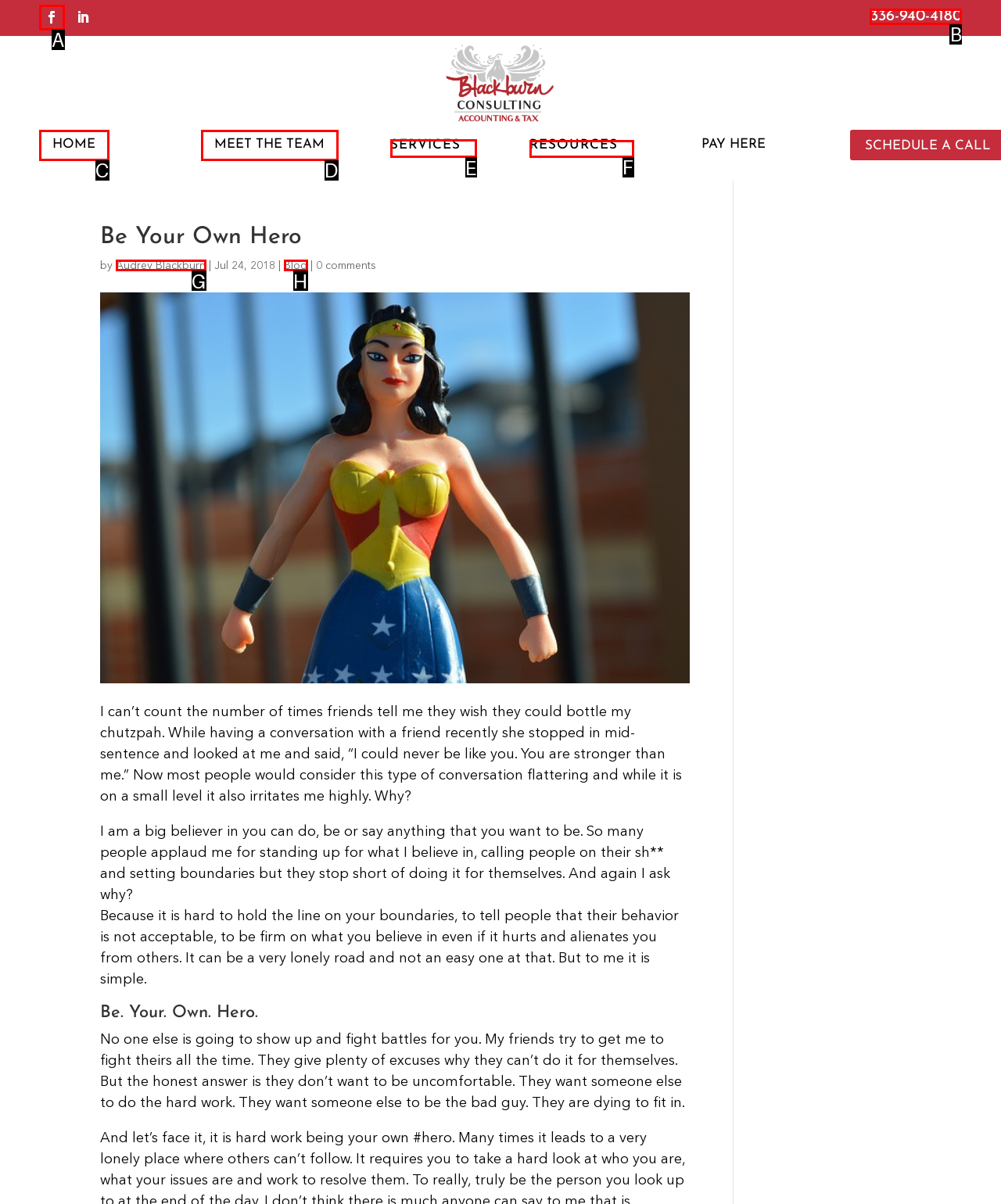Select the letter of the UI element you need to click to complete this task: View the SERVICES.

E